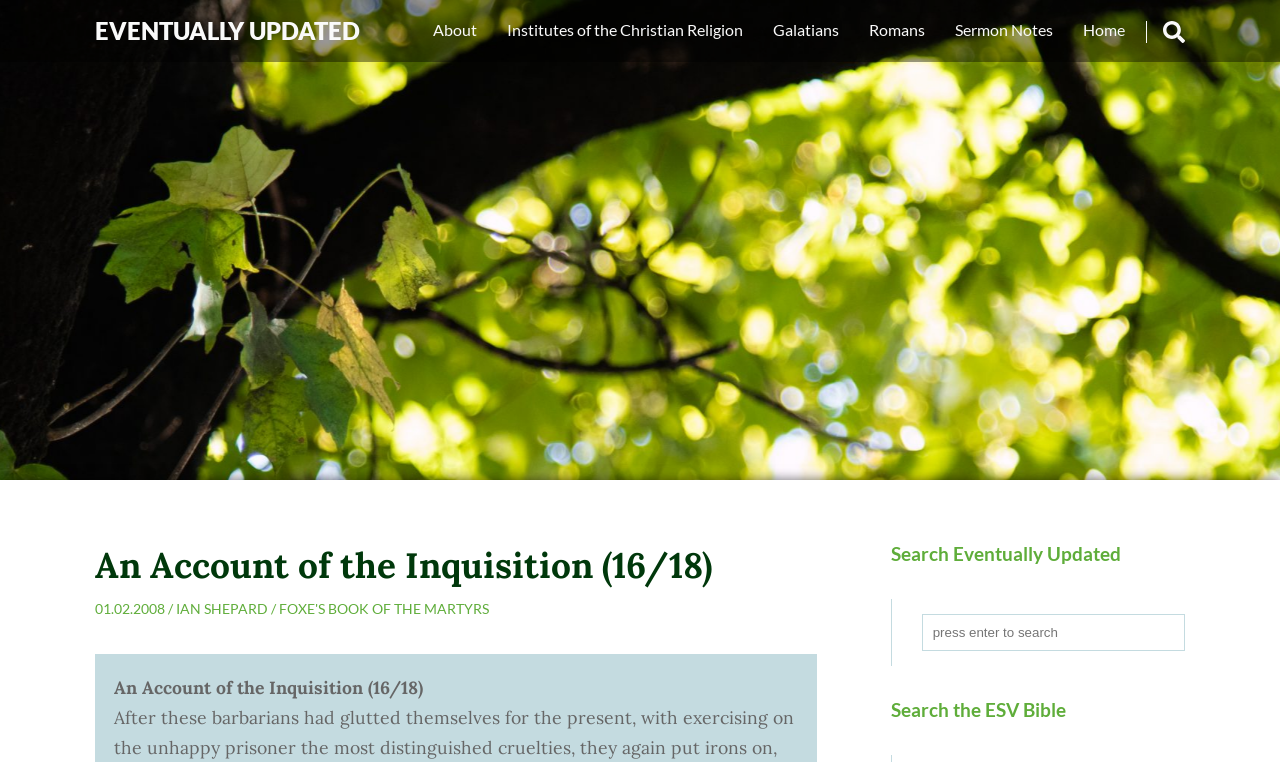Provide your answer to the question using just one word or phrase: What is the name of the book being referred to?

FOXE'S BOOK OF THE MARTYRS